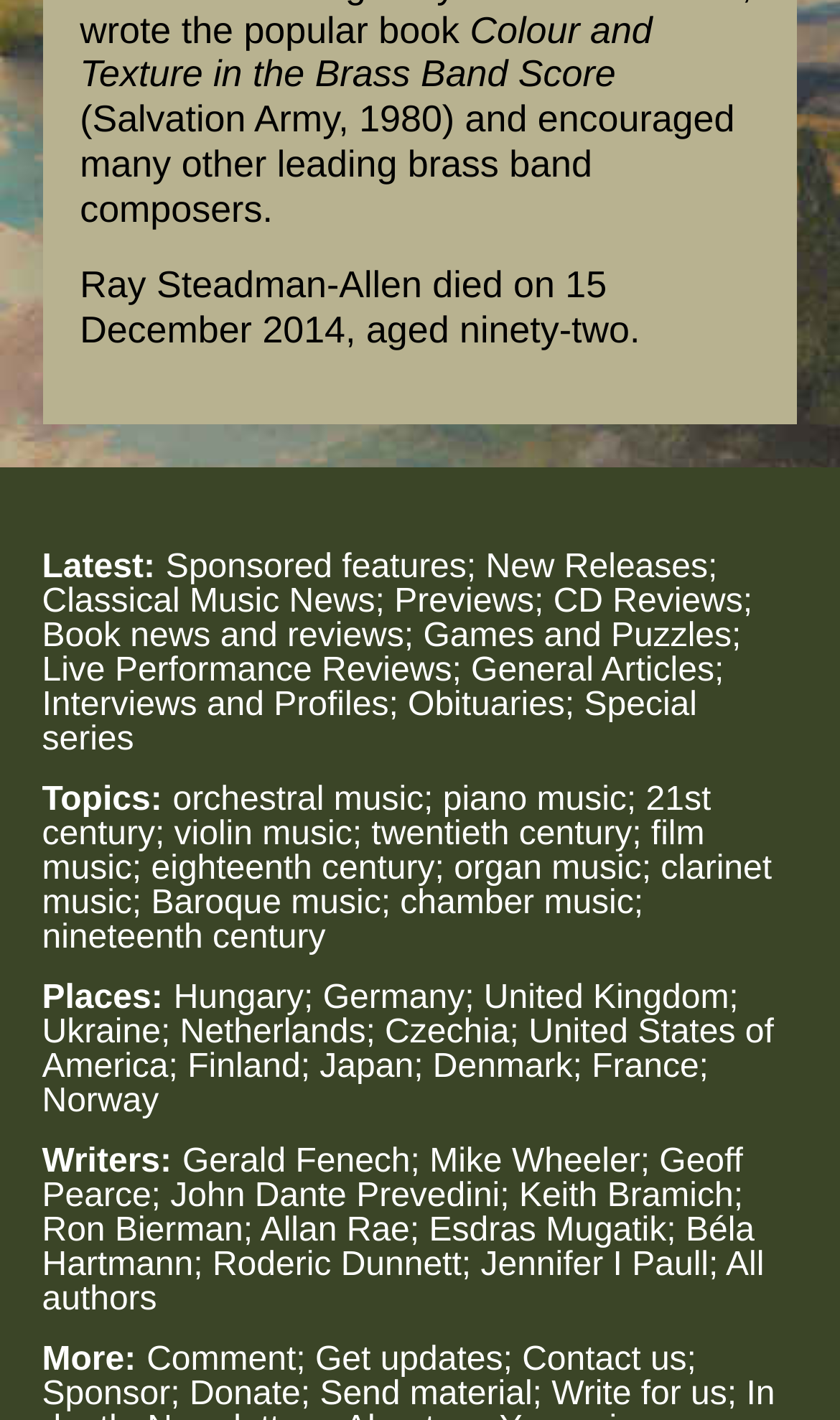Please answer the following query using a single word or phrase: 
How old was Ray Steadman-Allen when he died?

ninety-two